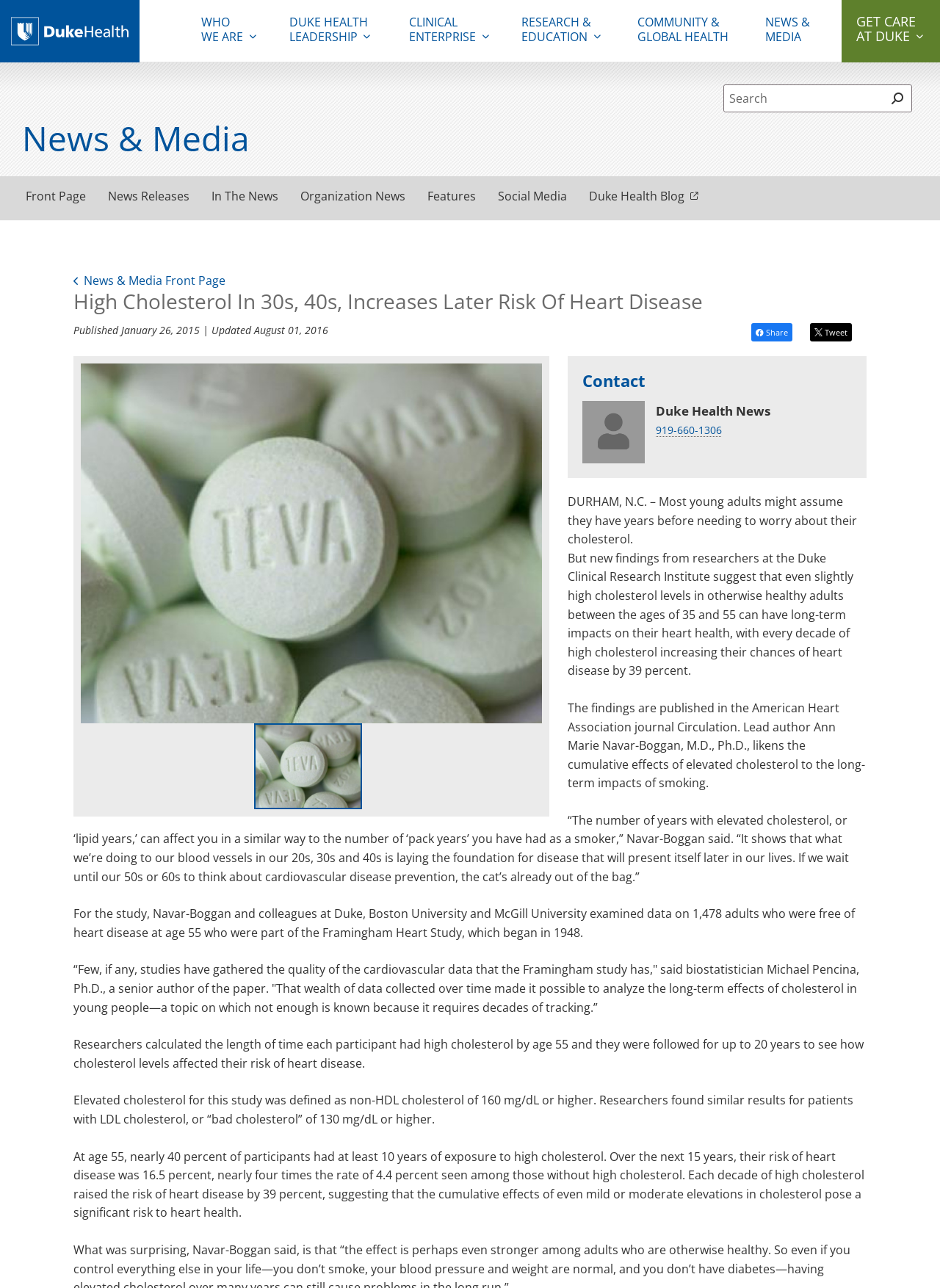What is the definition of elevated cholesterol in the study?
Please analyze the image and answer the question with as much detail as possible.

I found the answer by reading the article and identifying the definition of elevated cholesterol mentioned in the text. The definition is mentioned in the sentence 'Elevated cholesterol for this study was defined as non-HDL cholesterol of 160 mg/dL or higher...'.